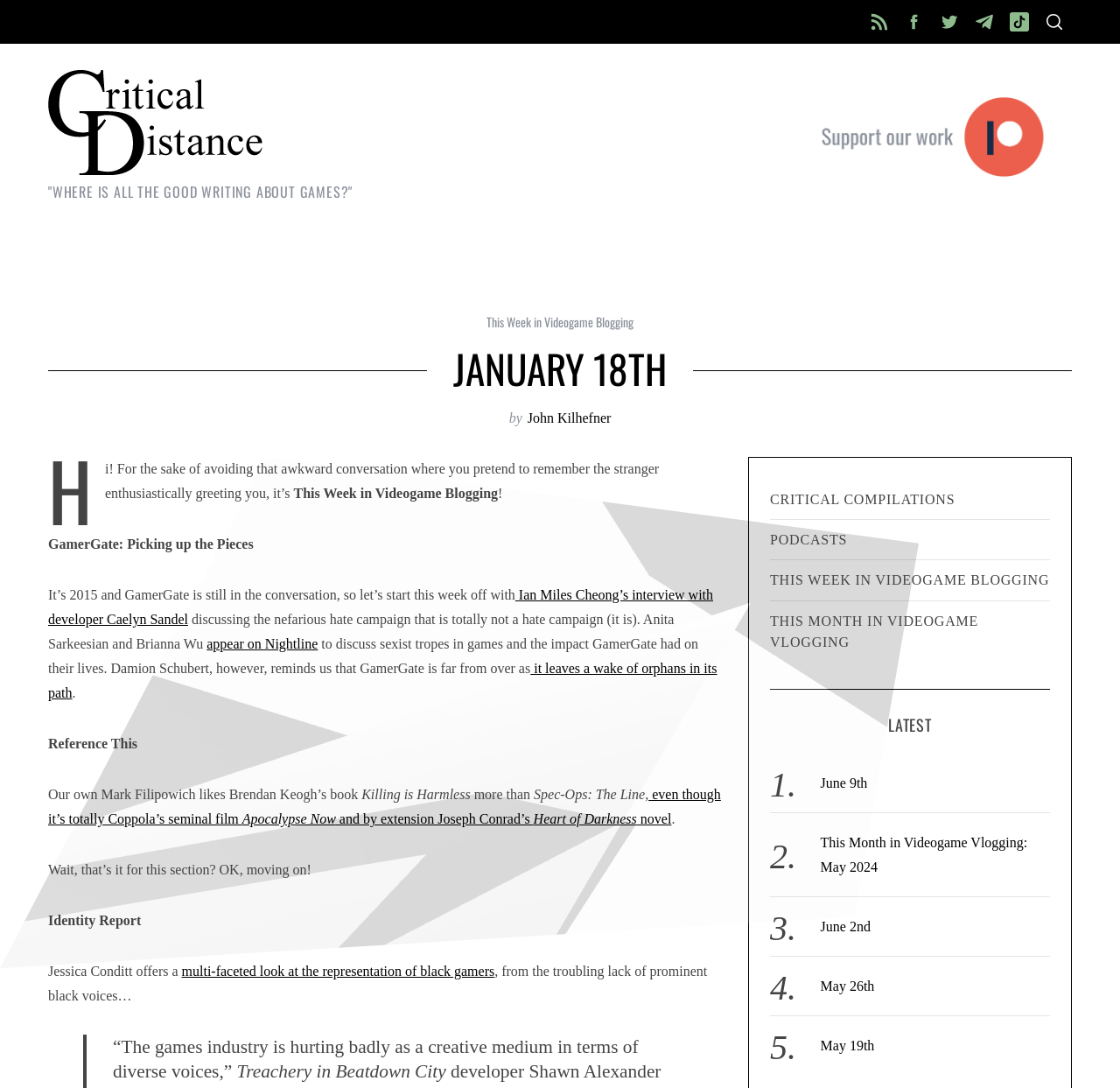Please give the bounding box coordinates of the area that should be clicked to fulfill the following instruction: "Read the 'This Week in Videogame Blogging' article". The coordinates should be in the format of four float numbers from 0 to 1, i.e., [left, top, right, bottom].

[0.434, 0.287, 0.566, 0.304]